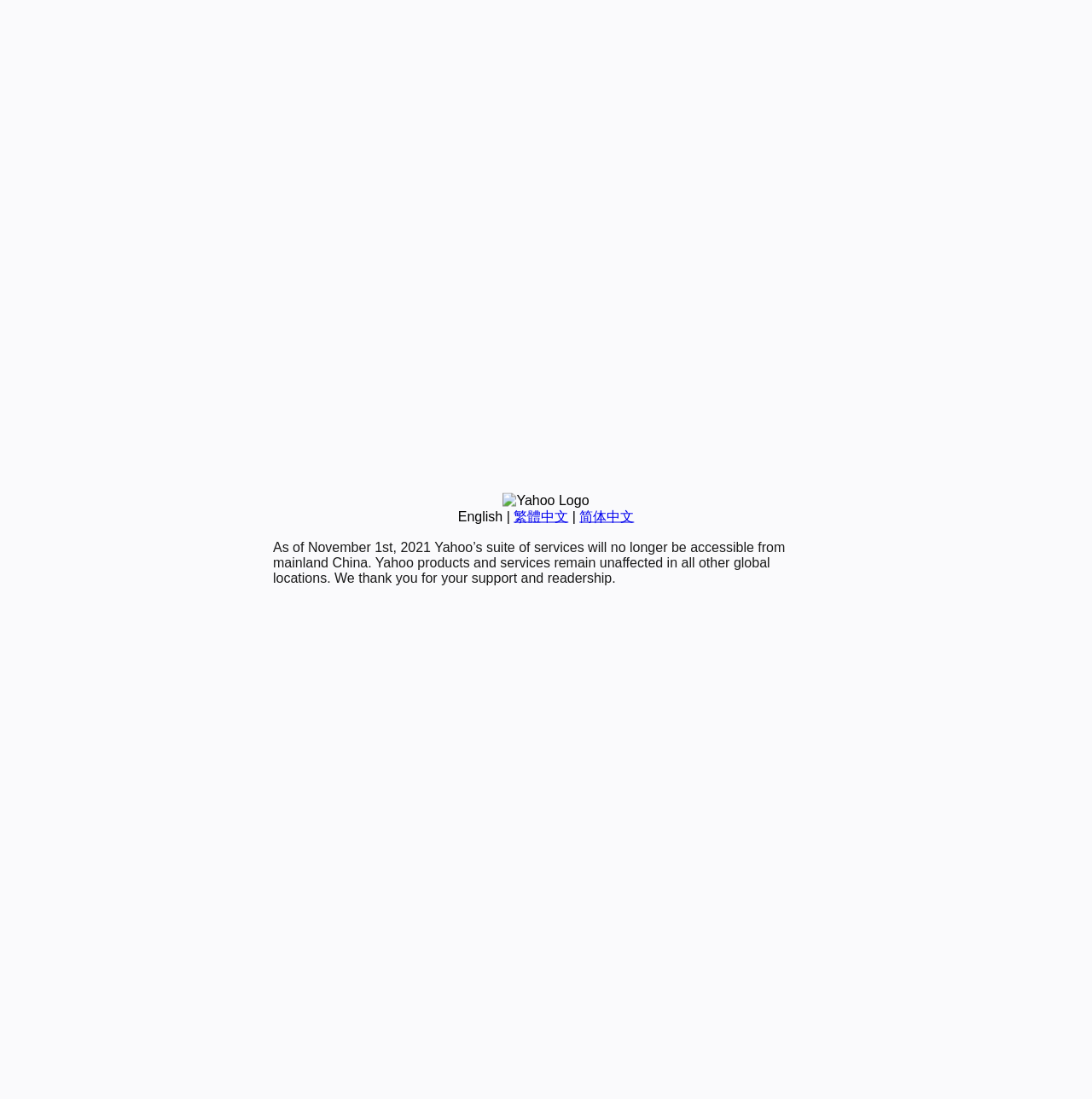Extract the bounding box for the UI element that matches this description: "繁體中文".

[0.47, 0.463, 0.52, 0.476]